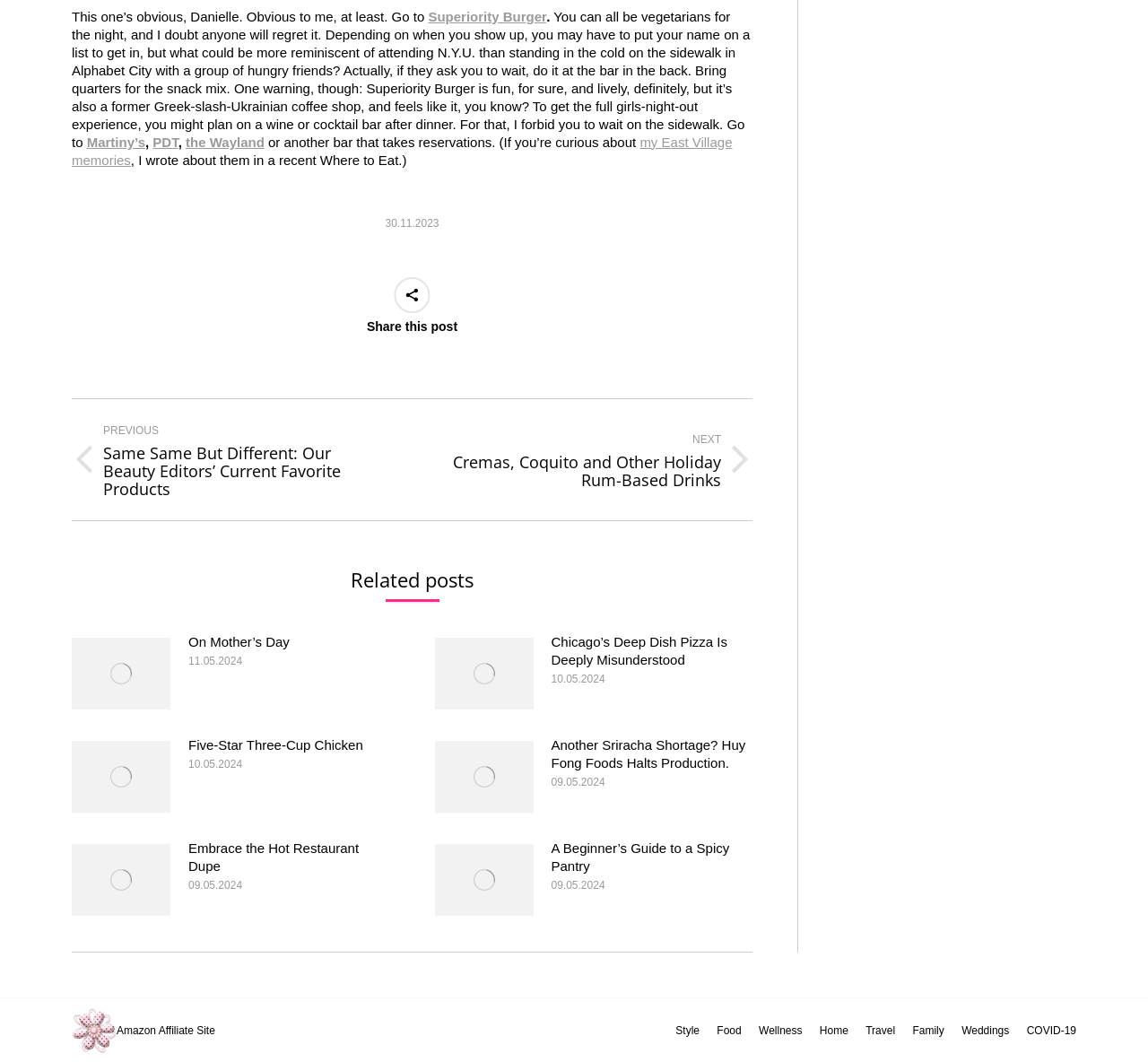What is the recommended restaurant for a girls' night out?
Answer the question in a detailed and comprehensive manner.

The webpage recommends Superiority Burger for a girls' night out, as mentioned in the text 'You can all be vegetarians for the night, and I doubt anyone will regret it. Depending on when you show up, you may have to put your name on a list to get in, but what could be more reminiscent of attending N.Y.U. than standing in the cold on the sidewalk in Alphabet City with a group of hungry friends?'.